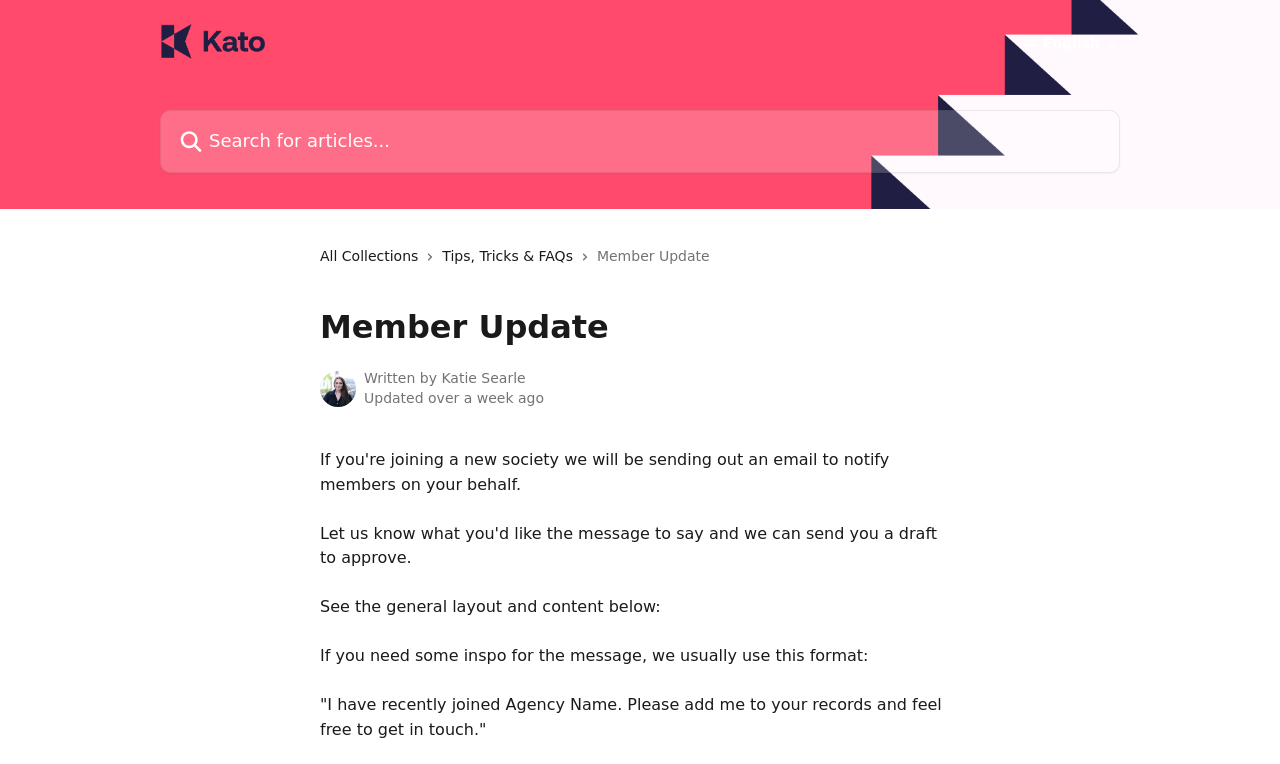Produce an extensive caption that describes everything on the webpage.

The webpage is a member update page for Kato & Agents Society. At the top, there is a header section that spans the entire width of the page, taking up about a third of the screen. Within this section, there is a link to "Help for Kato & Agents Society" on the left, accompanied by a small image. On the right, there is a combobox and three small images. Below the combobox, there is a search bar with a placeholder text "Search for articles...".

Below the header section, there are three links: "All Collections", "Tips, Tricks & FAQs", and "Member Update". Each link has a small image to its right. The "Member Update" link is followed by a static text "Member Update" and an image of Katie Searle's avatar.

On the left side of the page, there is a section that takes up about a quarter of the screen. It contains a static text "Written by" and "Updated over a week ago". Below this section, there is a static text that describes the general layout and content of the page.

The main content of the page is located below the previous section. It appears to be a guide or template for writing a message, with a static text that provides an example format: "I have recently joined Agency Name. Please add me to your records and feel free to get in touch."